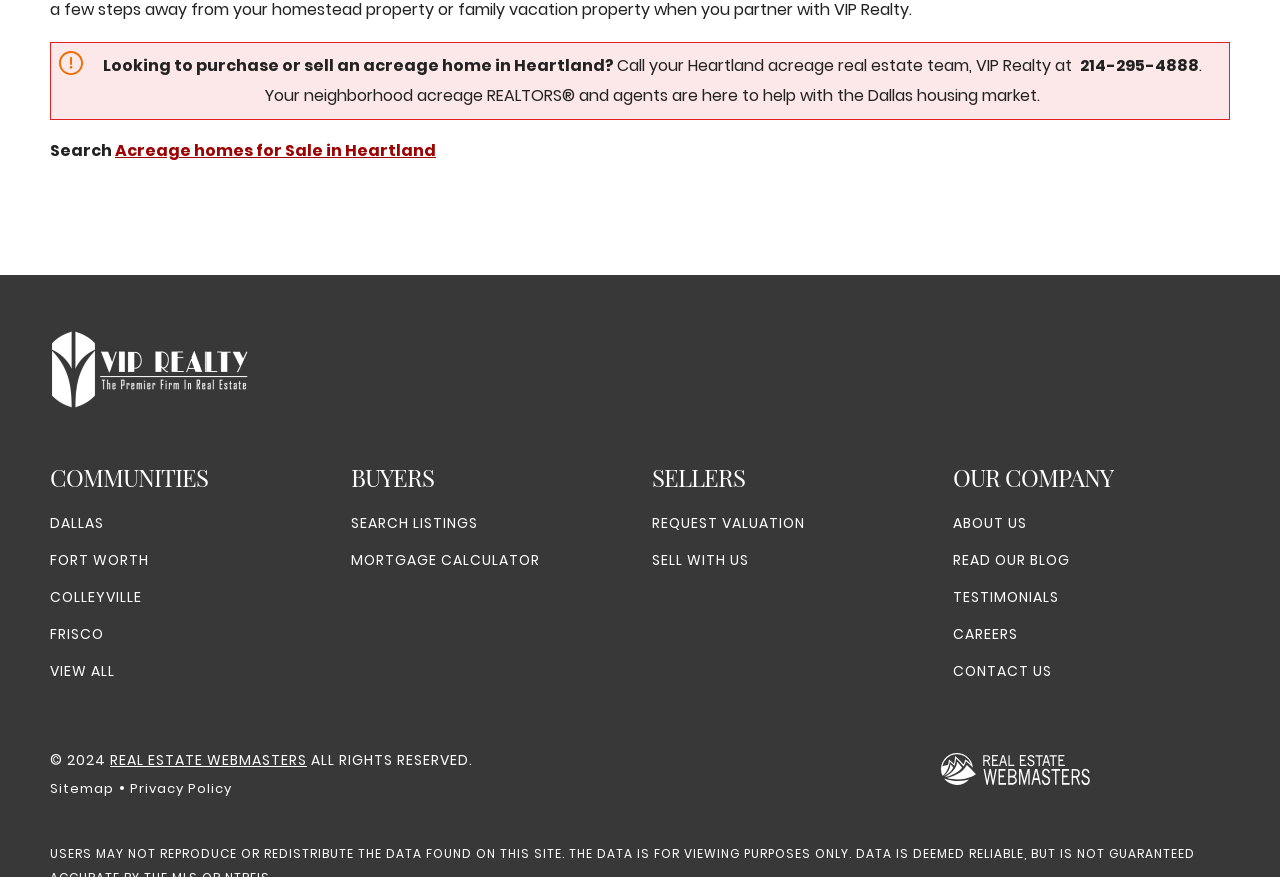How many headings are there on the webpage?
Using the details from the image, give an elaborate explanation to answer the question.

I found the headings on the webpage by looking at the elements with the type 'heading'. There are 4 heading elements with OCR texts 'COMMUNITIES', 'BUYERS', 'SELLERS', and 'OUR COMPANY'.